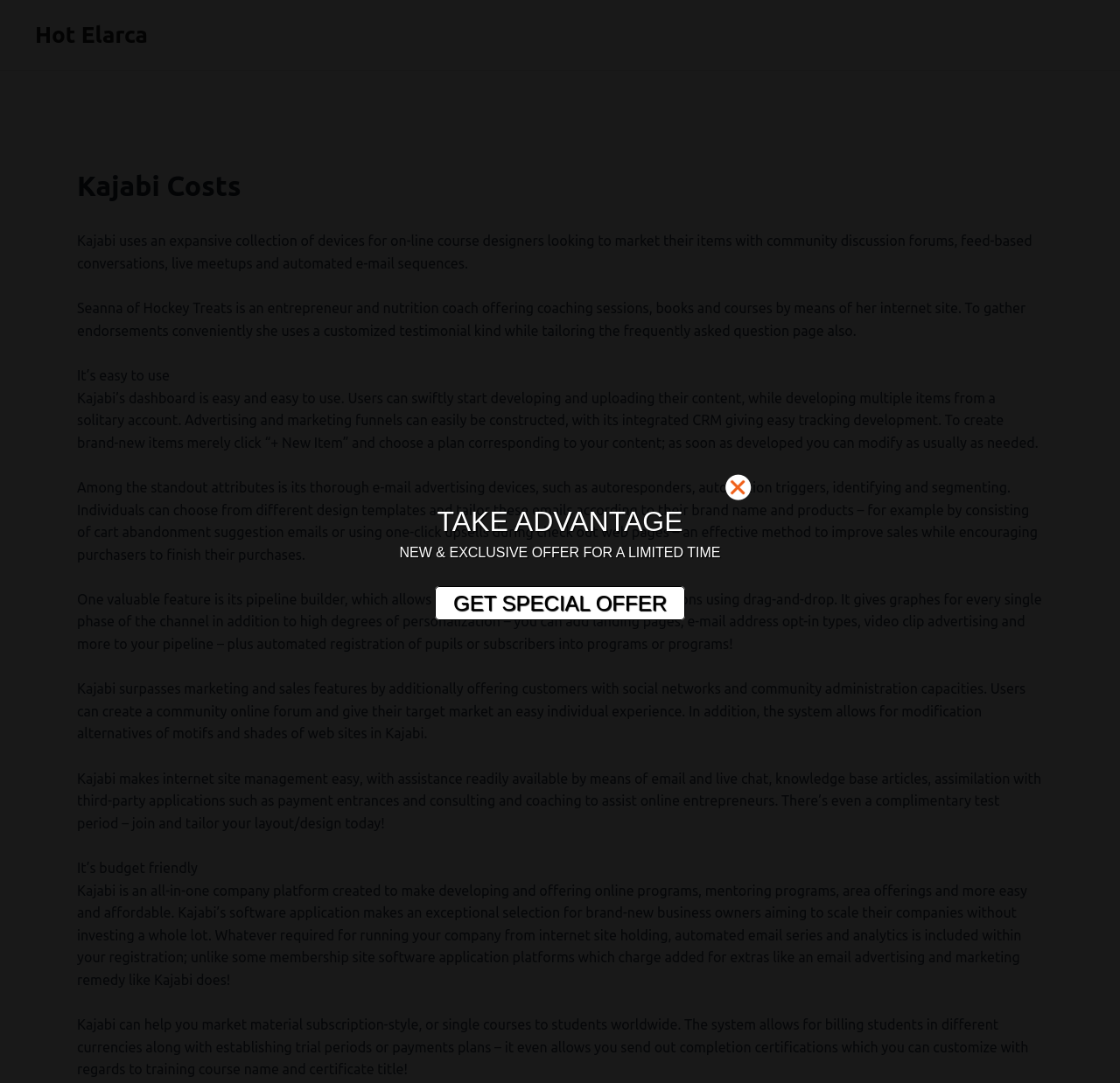Give a one-word or phrase response to the following question: What is the purpose of Kajabi's pipeline builder?

Content modification